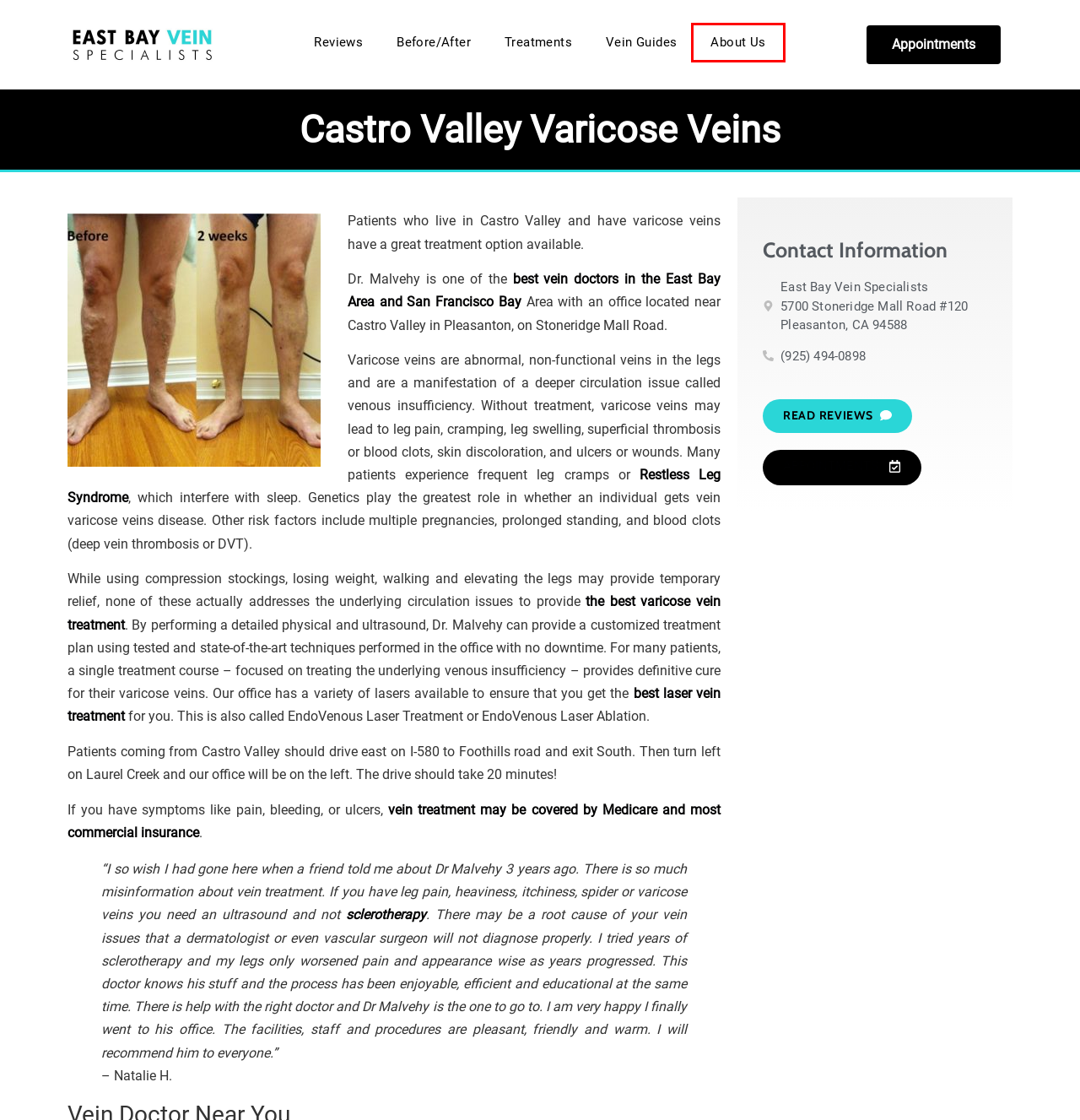Examine the screenshot of a webpage with a red bounding box around a UI element. Select the most accurate webpage description that corresponds to the new page after clicking the highlighted element. Here are the choices:
A. Leg Pain & Restless Legs // East Bay Vein Specialists
B. Reviews // East Bay Vein Specialists
C. Vein Guides // East Bay Vein Specialists
D. Treatments // East Bay Vein Specialists
E. Sclerotherapy Treatment - San Francisco Bay Area | East Bay Vein
F. Varicose Vein Treatment San Francisco & Bay Area | East Bay Vein
G. East Bay Vein Specialists - Dr. Albert "Vein Eraser" Malvehy
H. Vein Clinic in East Bay (925) 494-0898 | Dr. "Vein Eraser" Malvehy

G